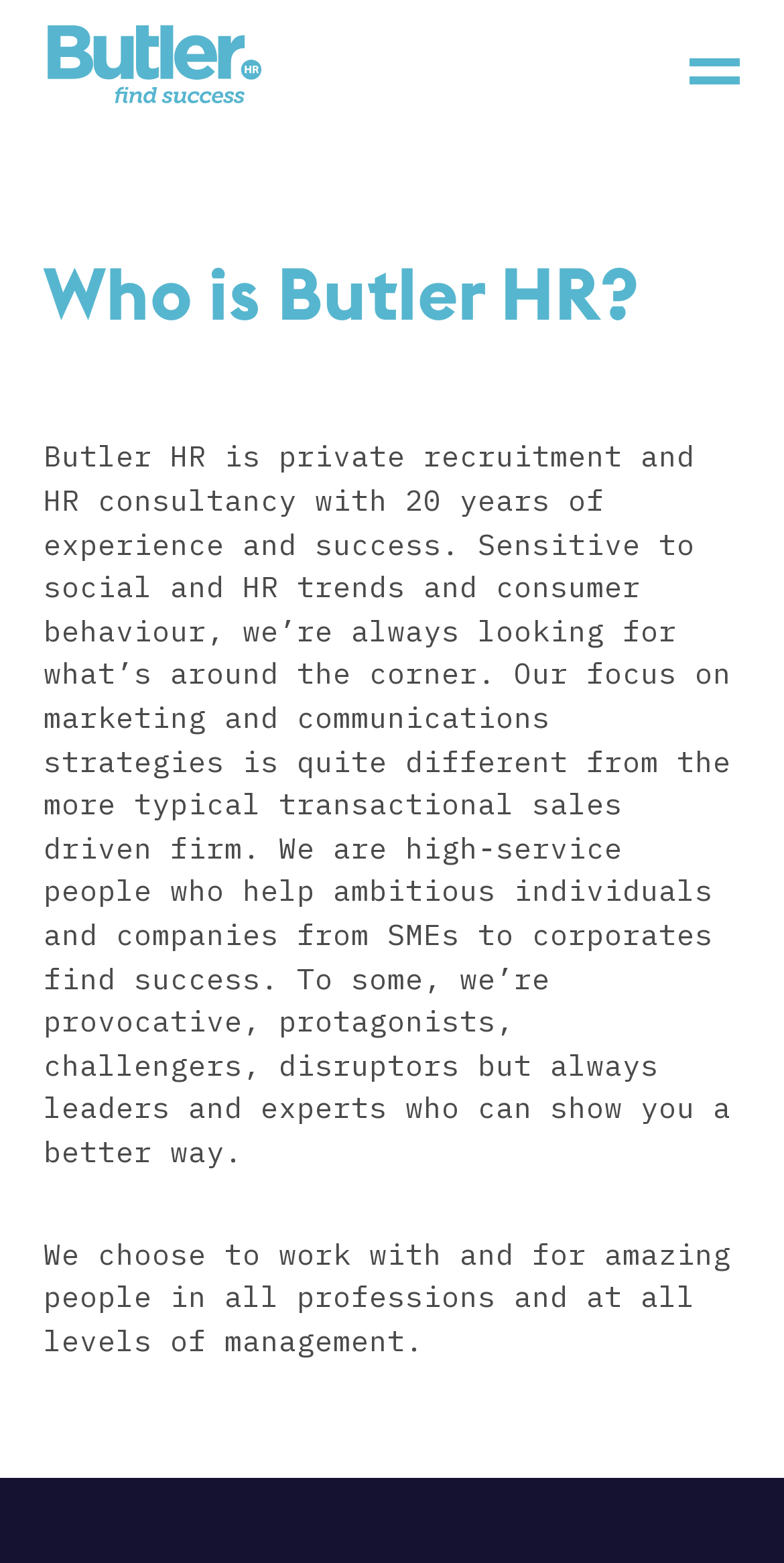What is the name of the recruitment and HR consultancy?
Please elaborate on the answer to the question with detailed information.

The answer can be found in the StaticText element with the text 'Butler HR is private recruitment and HR consultancy with 20 years of experience and success.'